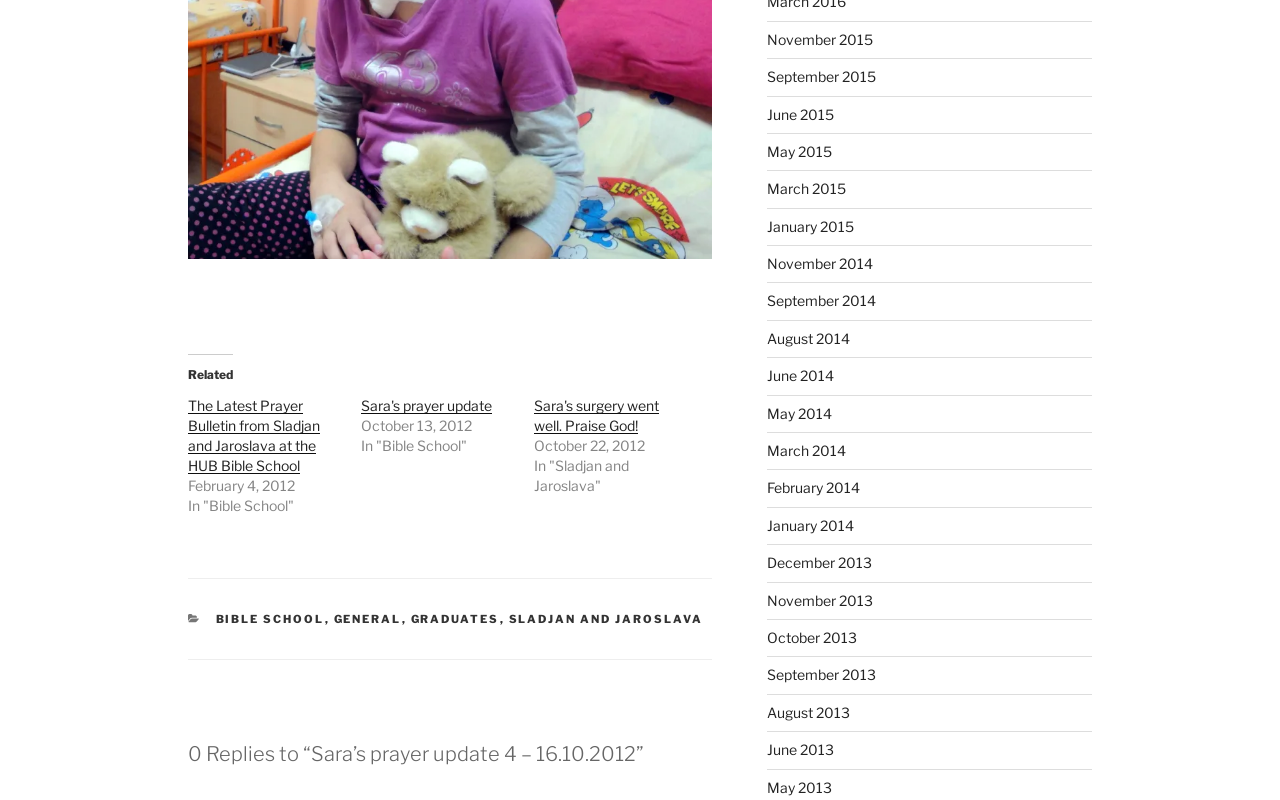What is the date of the second link?
Using the image, provide a detailed and thorough answer to the question.

The second link is 'Sara's prayer update', and its corresponding date is 'October 13, 2012', which is mentioned in the time element next to the link.